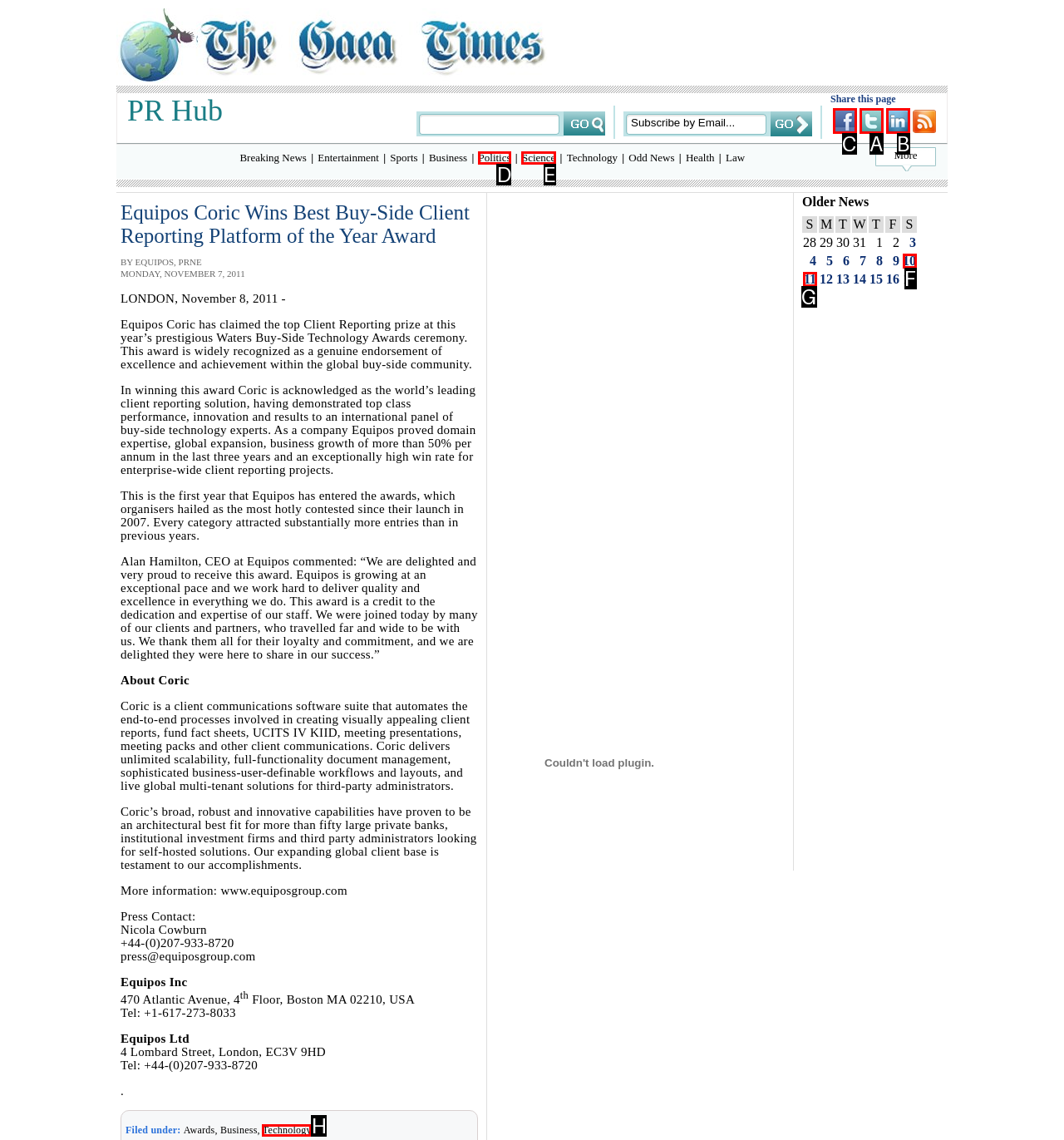Determine the letter of the UI element I should click on to complete the task: Share on Facebook from the provided choices in the screenshot.

C